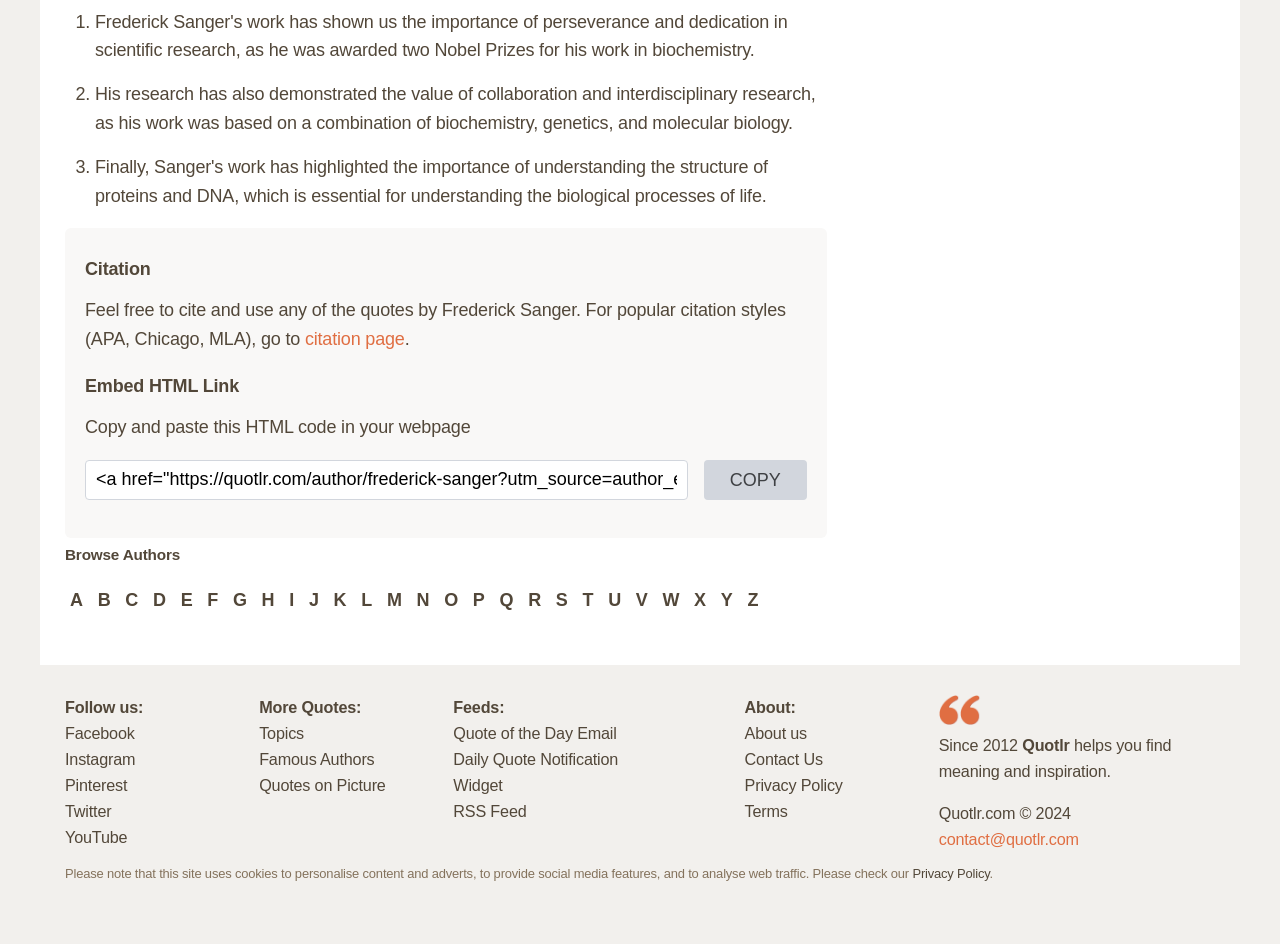Determine the bounding box coordinates (top-left x, top-left y, bottom-right x, bottom-right y) of the UI element described in the following text: Go to table of contents

[0.051, 0.294, 0.175, 0.313]